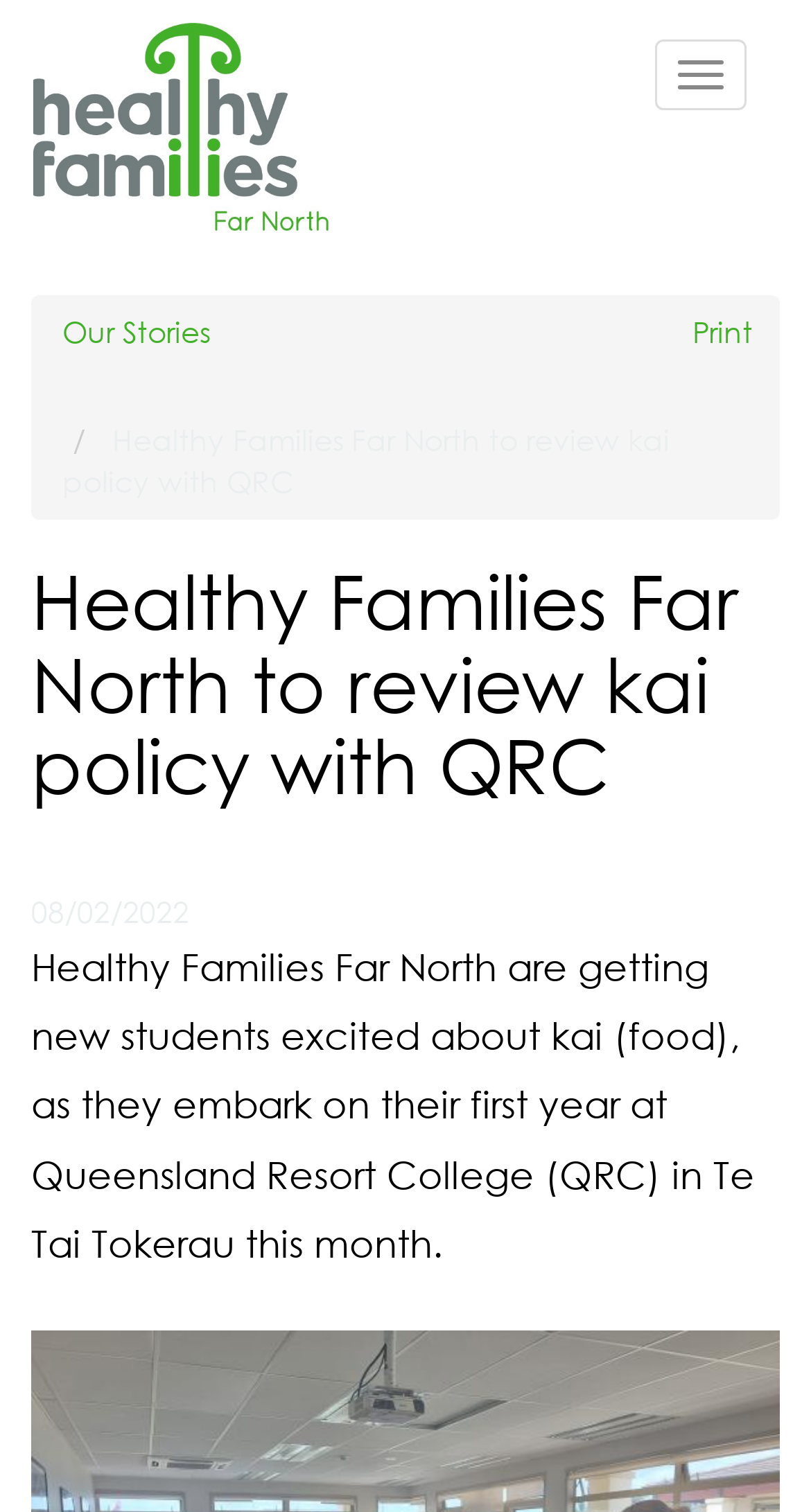Predict the bounding box of the UI element based on the description: "Print". The coordinates should be four float numbers between 0 and 1, formatted as [left, top, right, bottom].

[0.821, 0.197, 0.962, 0.243]